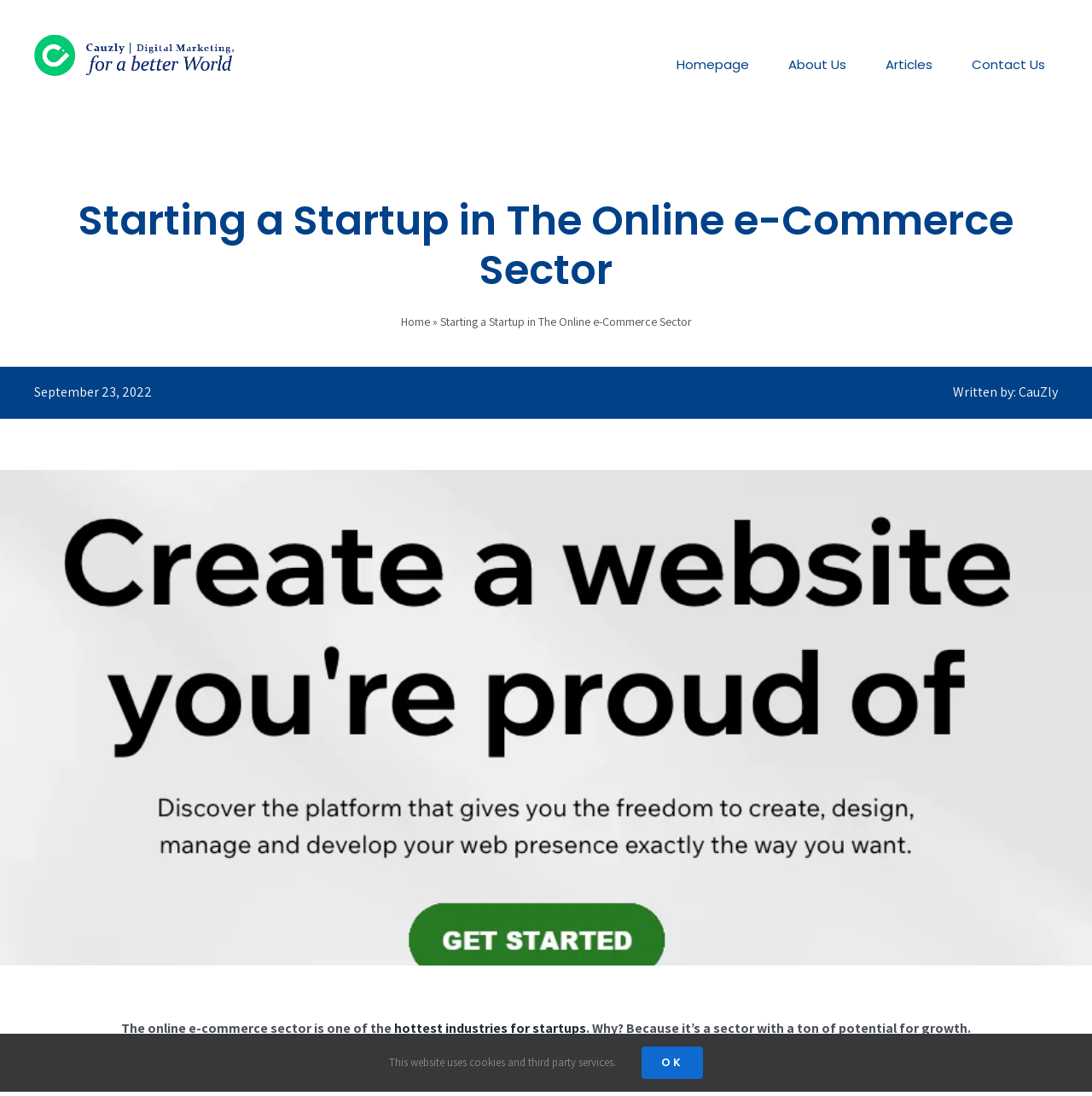Reply to the question with a brief word or phrase: How many navigation links are there?

4